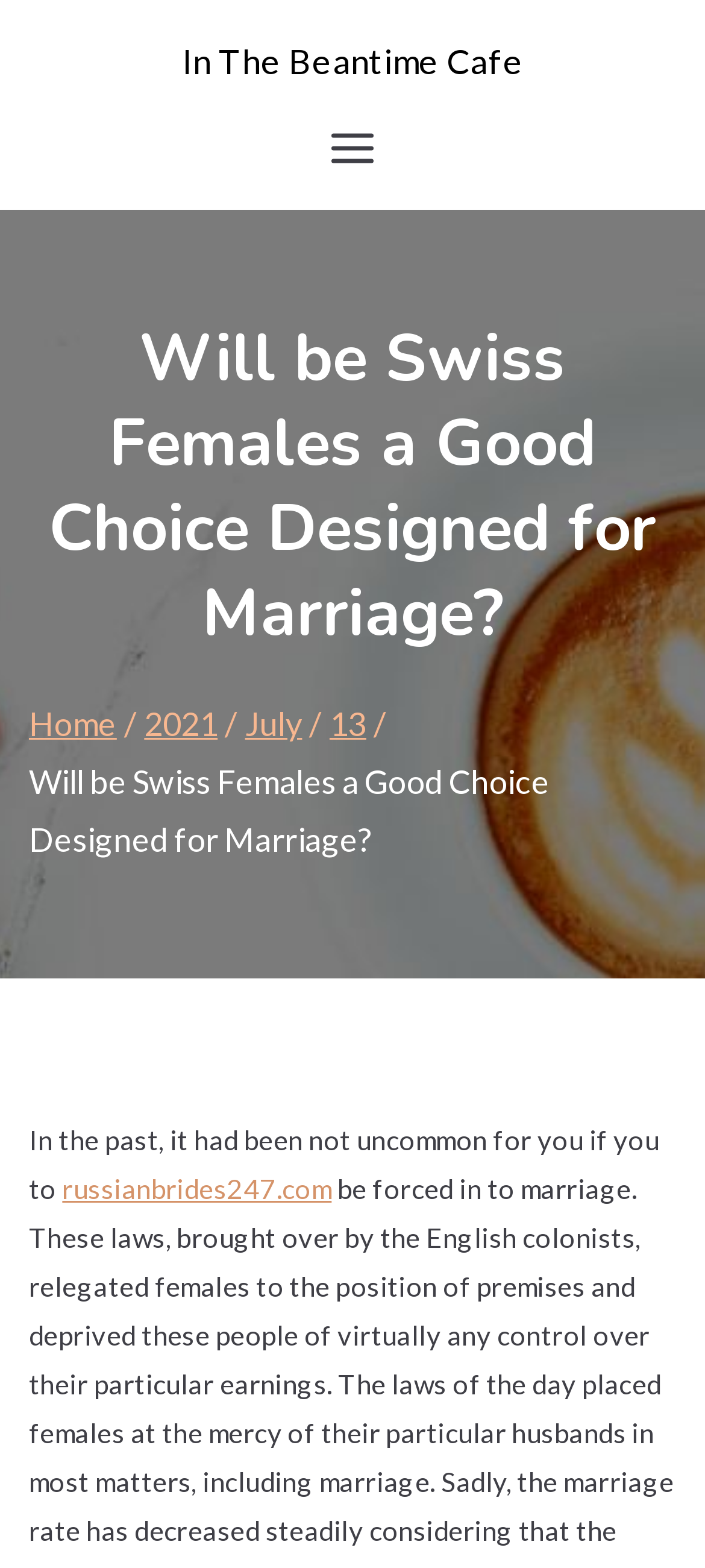What is the website mentioned in the article?
Please provide a single word or phrase as your answer based on the image.

russianbrides247.com